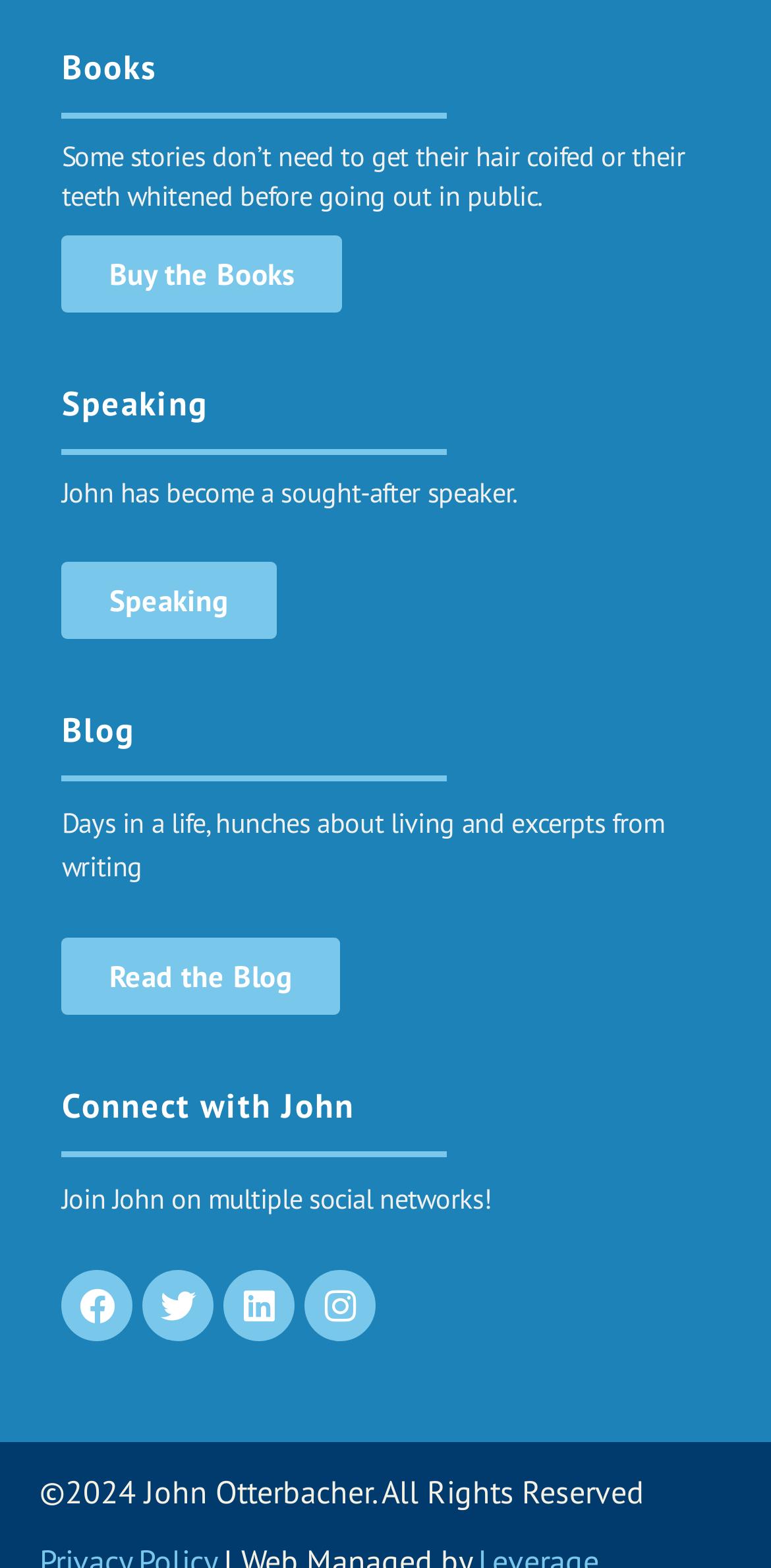Determine the bounding box for the described UI element: "Facebook".

[0.08, 0.81, 0.172, 0.855]